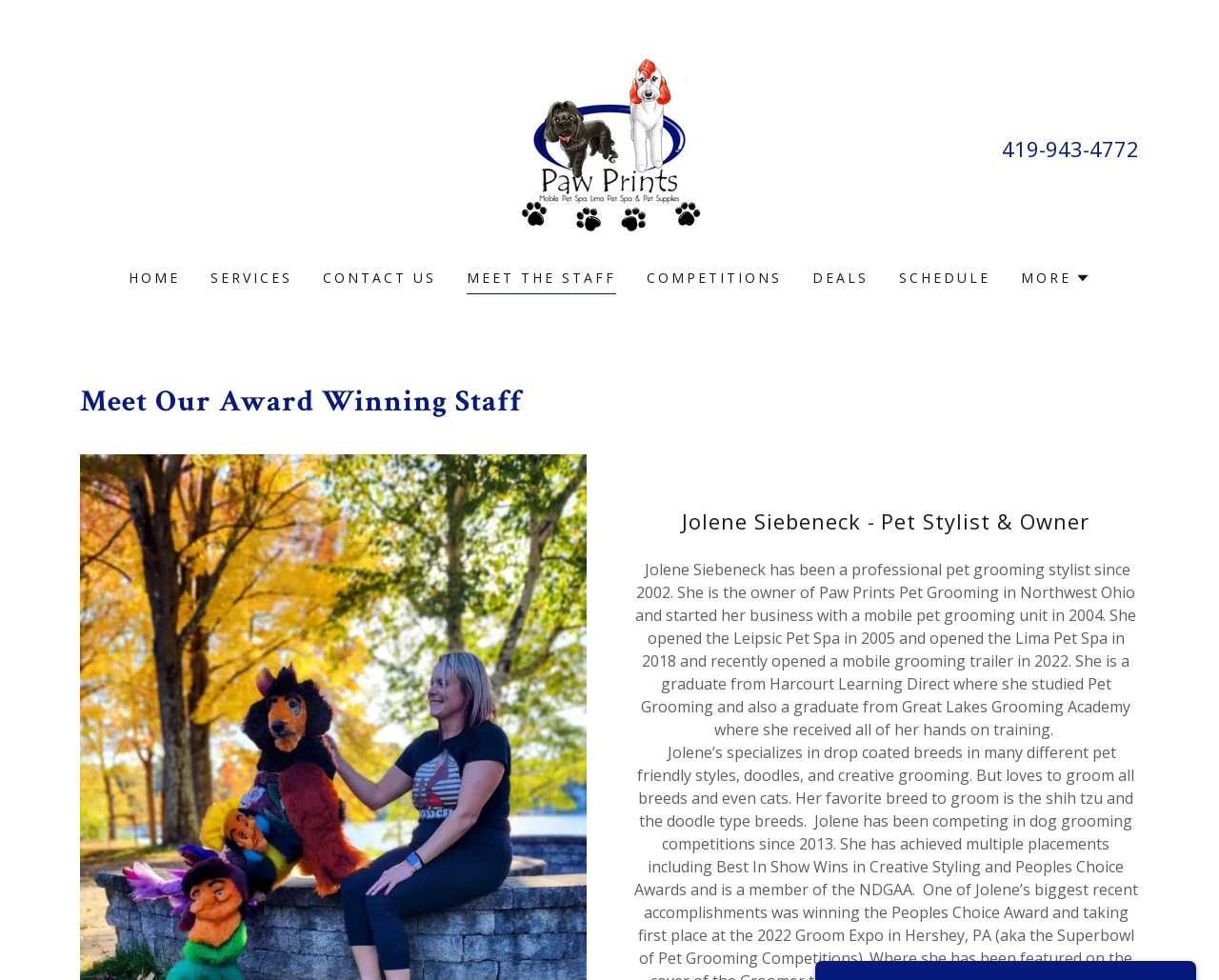Give a concise answer using one word or a phrase to the following question:
What type of training did Jolene Siebeneck receive?

Hands-on training